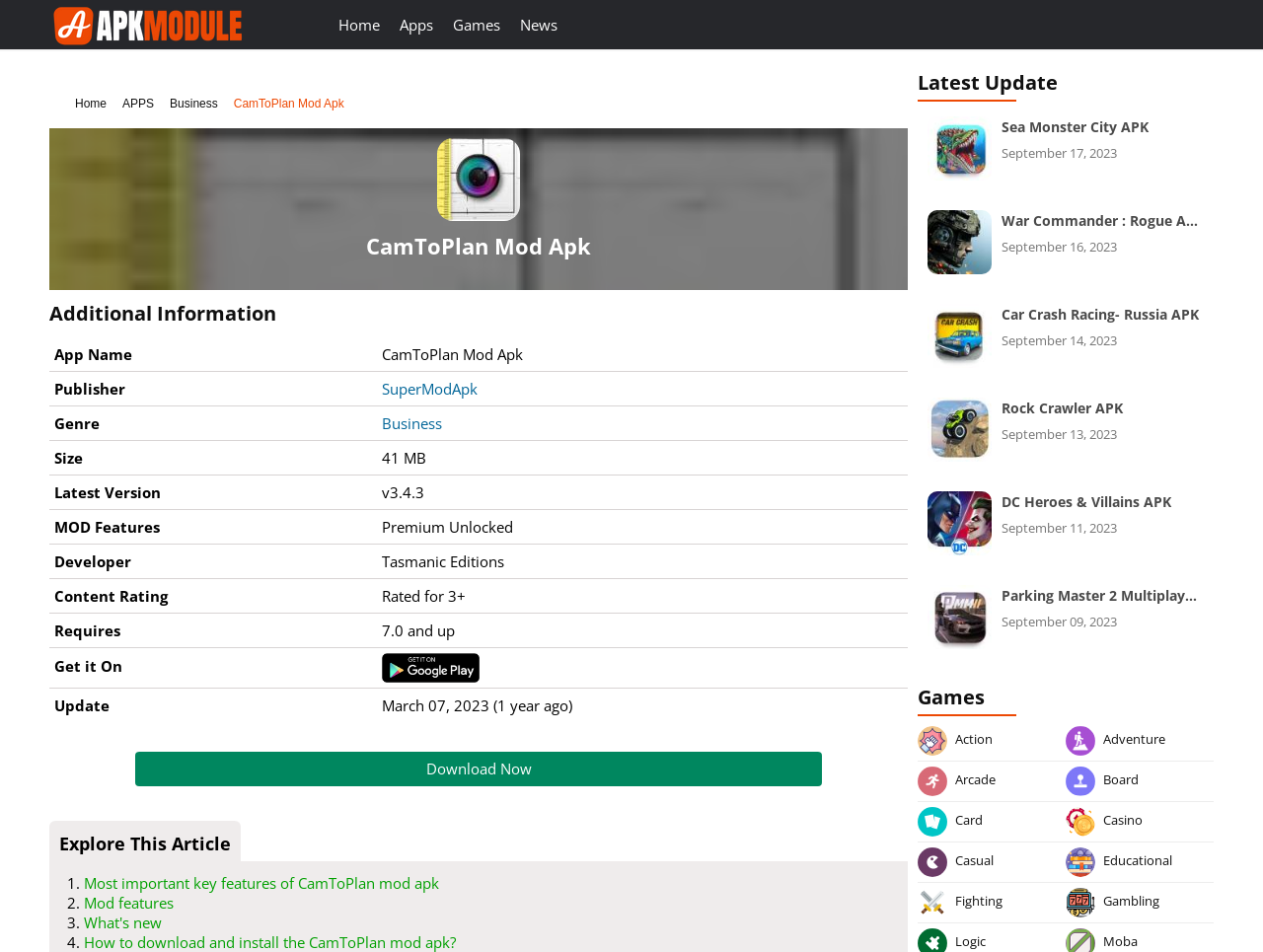Please identify the bounding box coordinates of the element that needs to be clicked to execute the following command: "View the 'Latest Update' section". Provide the bounding box using four float numbers between 0 and 1, formatted as [left, top, right, bottom].

[0.727, 0.073, 0.961, 0.102]